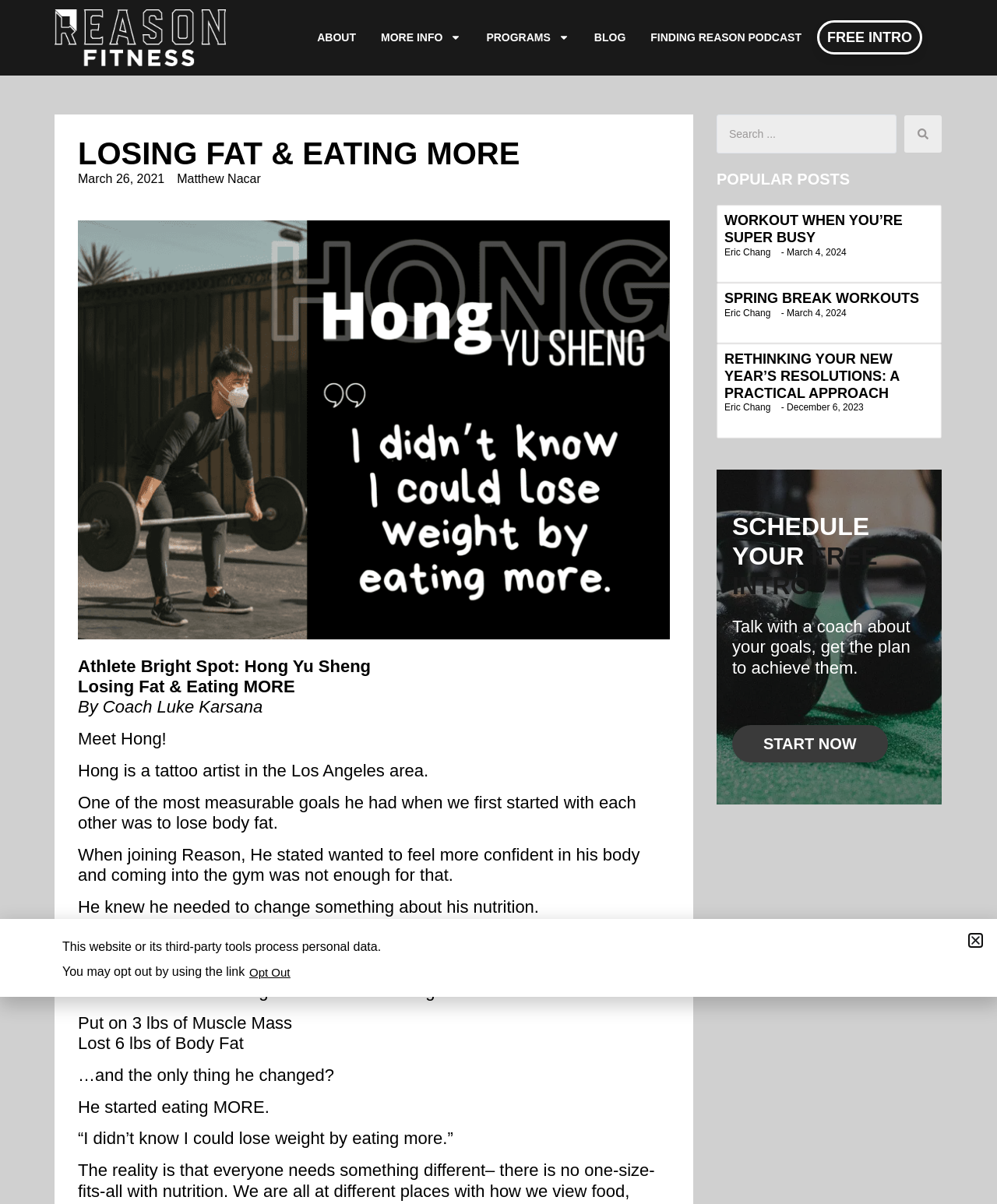How much body fat did Hong lose?
Based on the image, answer the question with as much detail as possible.

I found the answer by reading the text in the article, specifically the sentence 'Lost 6 lbs of Body Fat' which indicates that Hong lost 6 pounds of body fat.